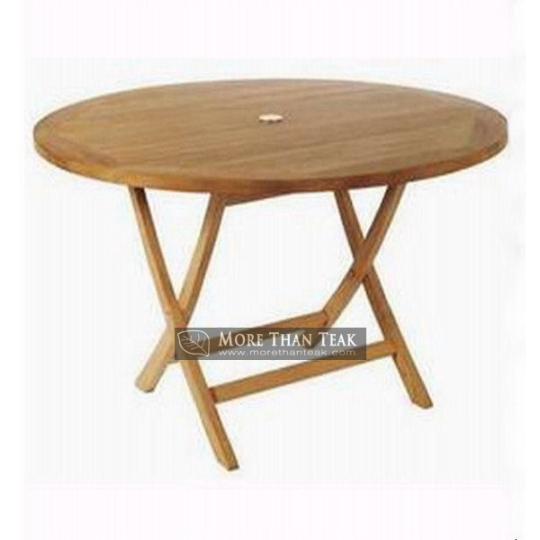What is the shape of the table top?
Answer the question with a detailed explanation, including all necessary information.

The shape of the table top is round, as described in the caption, which complements the sturdy foldable legs of the table.